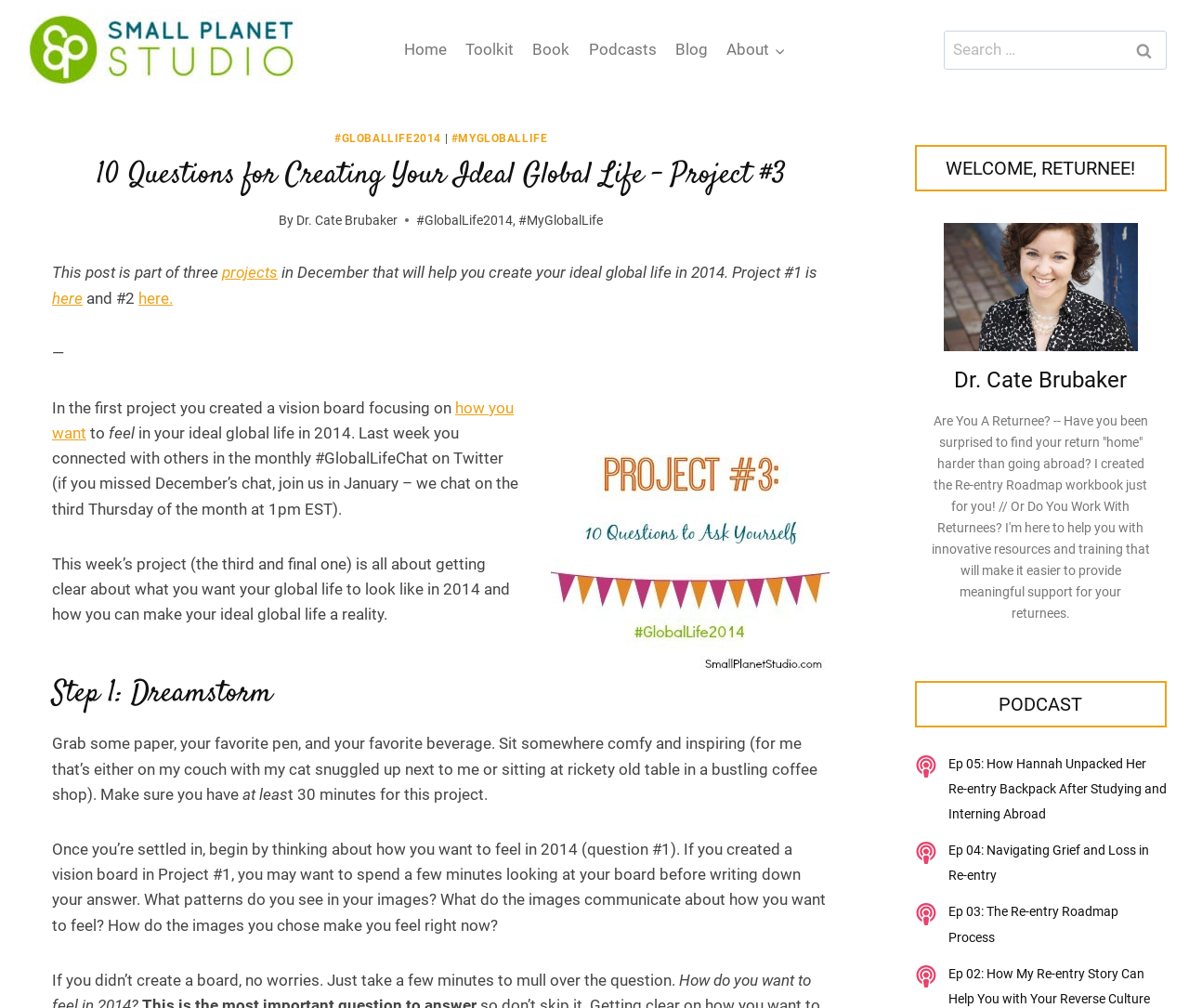Answer the question in a single word or phrase:
What is the logo of Small Planet Studio?

SPS logo